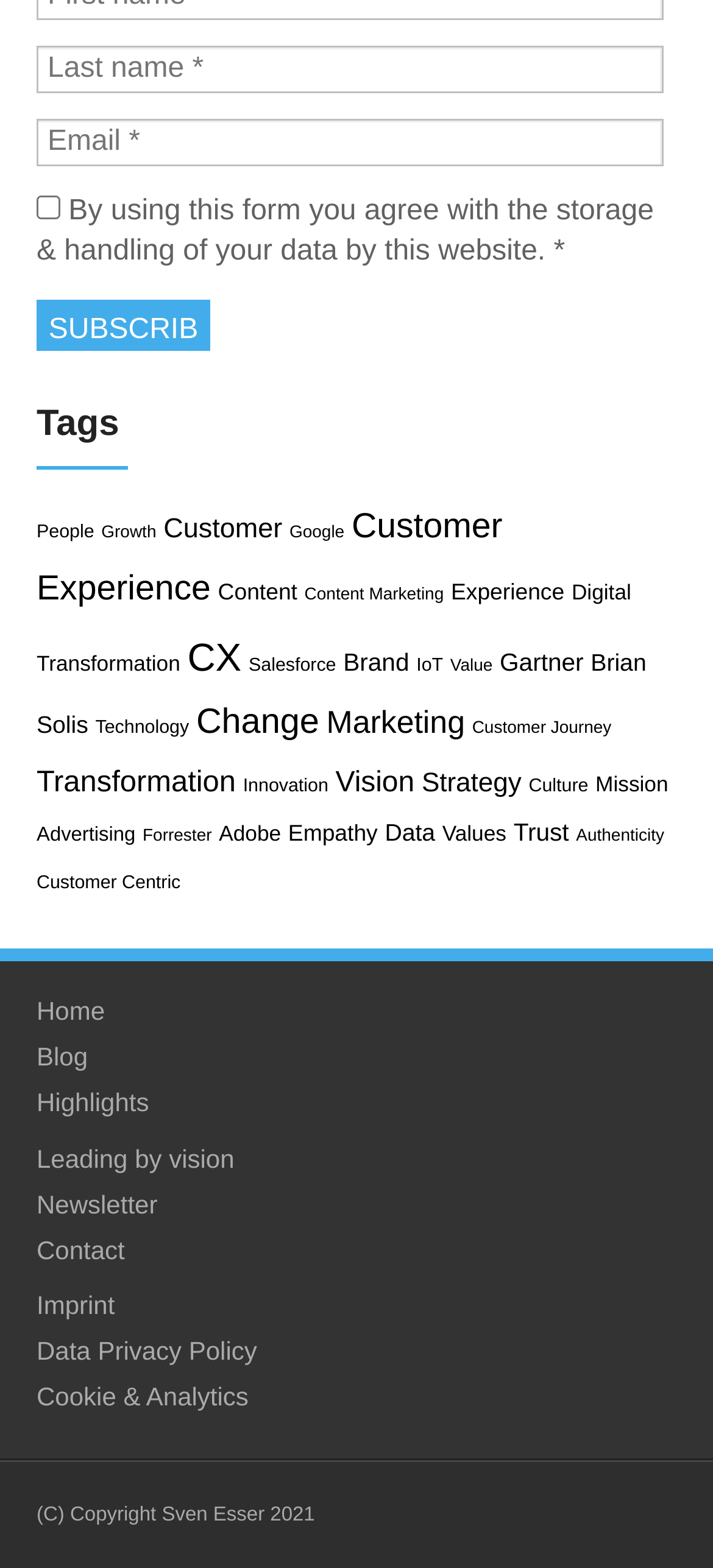Refer to the element description Leading by vision and identify the corresponding bounding box in the screenshot. Format the coordinates as (top-left x, top-left y, bottom-right x, bottom-right y) with values in the range of 0 to 1.

[0.051, 0.729, 0.329, 0.748]